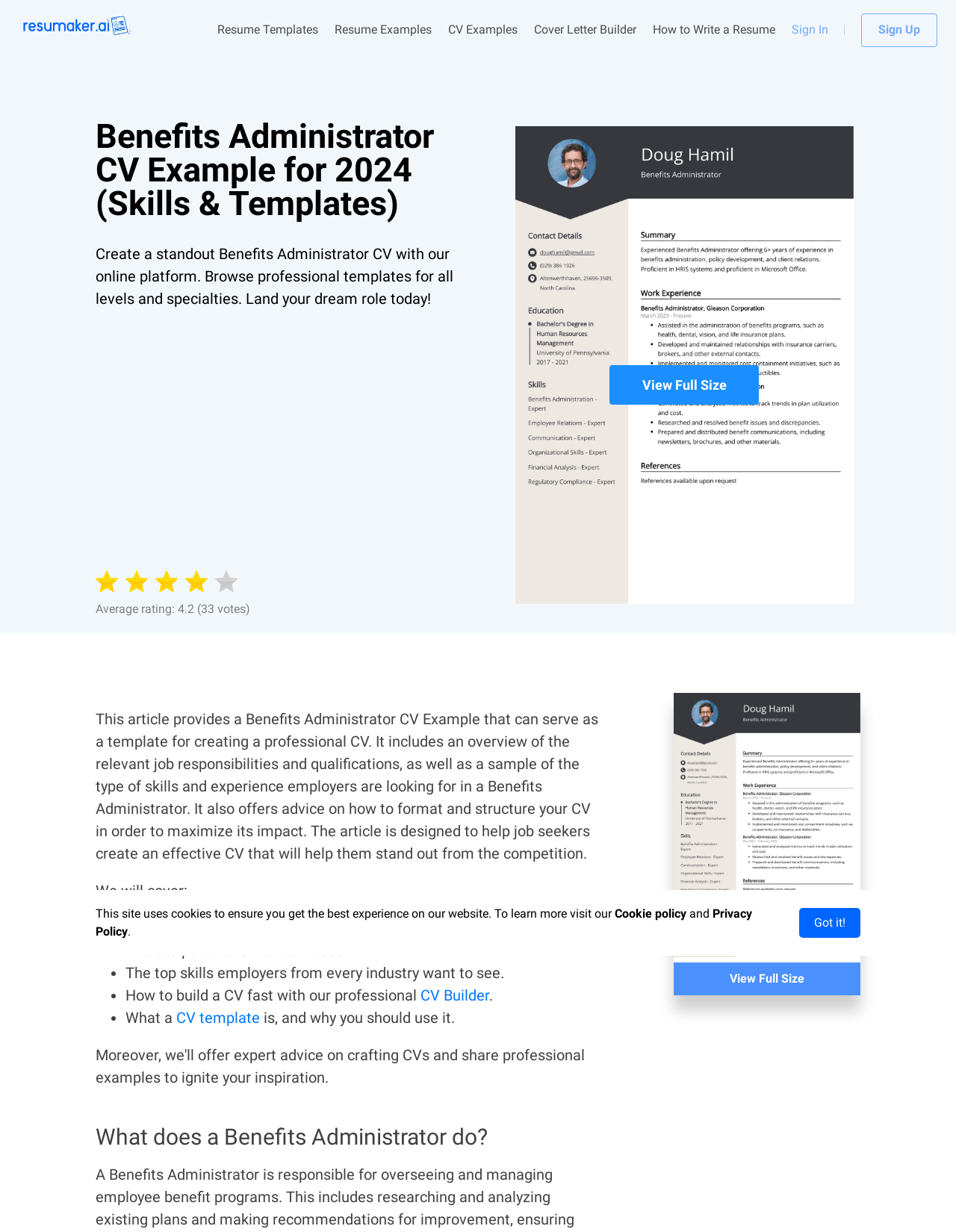Determine the bounding box coordinates of the region that needs to be clicked to achieve the task: "Click on 'Resume Templates'".

[0.227, 0.017, 0.333, 0.032]